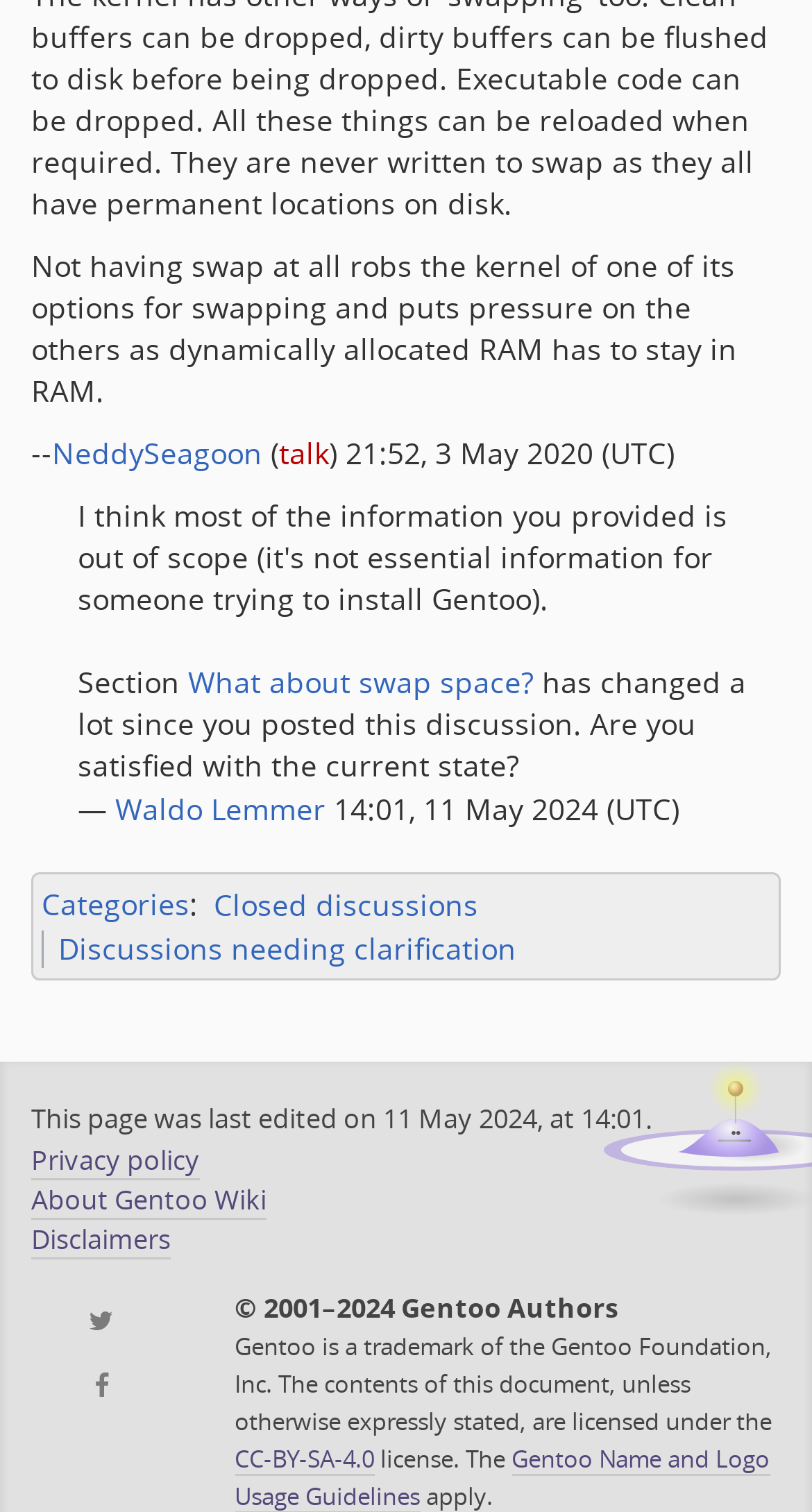Please look at the image and answer the question with a detailed explanation: Who is the author of the Gentoo Wiki?

I found the answer by looking at the text '© 2001–2024 Gentoo Authors' which is located at the bottom of the page. This text indicates that the author of the Gentoo Wiki is Gentoo Authors.